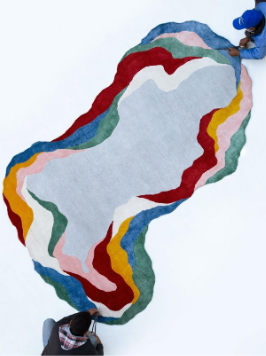What design pattern does the rug defy?
Please use the visual content to give a single word or phrase answer.

Traditional geometric